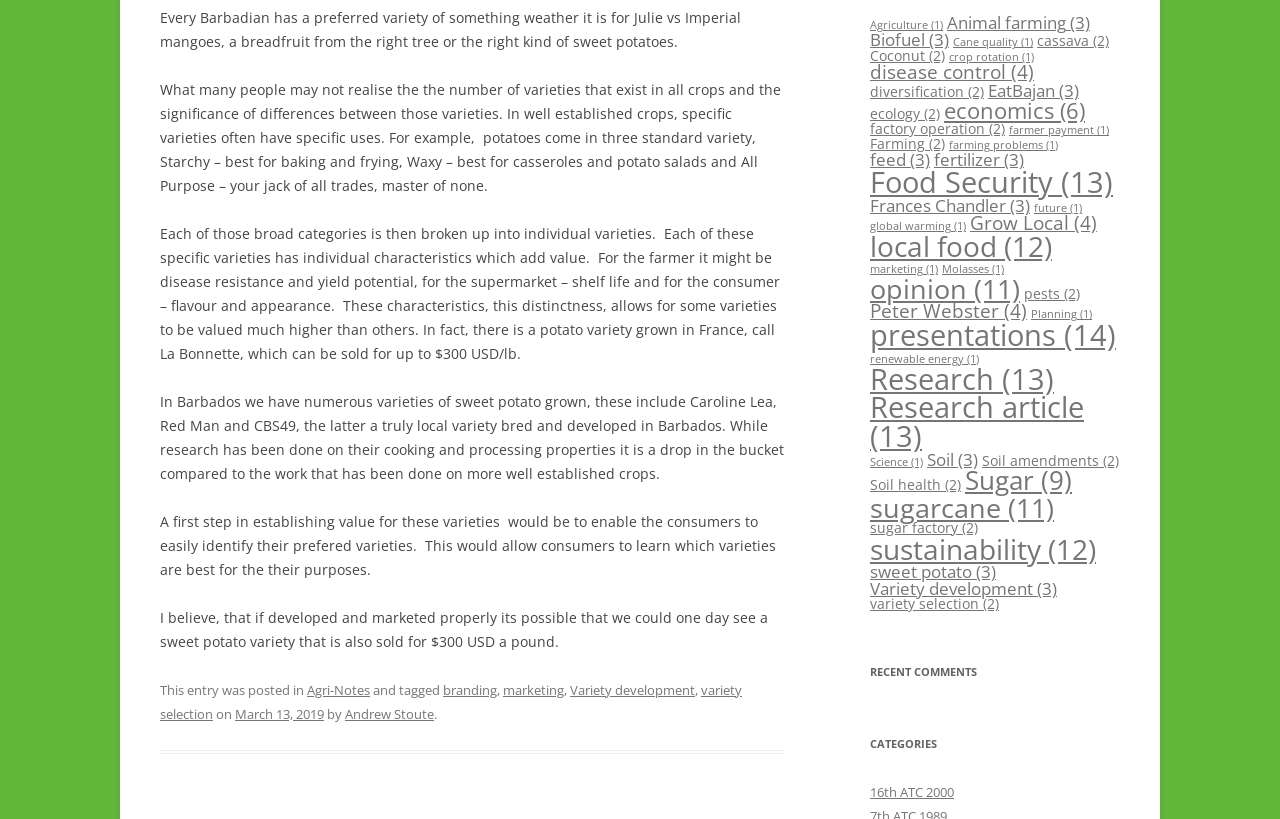Find and provide the bounding box coordinates for the UI element described here: "Research article (13)". The coordinates should be given as four float numbers between 0 and 1: [left, top, right, bottom].

[0.68, 0.473, 0.847, 0.556]